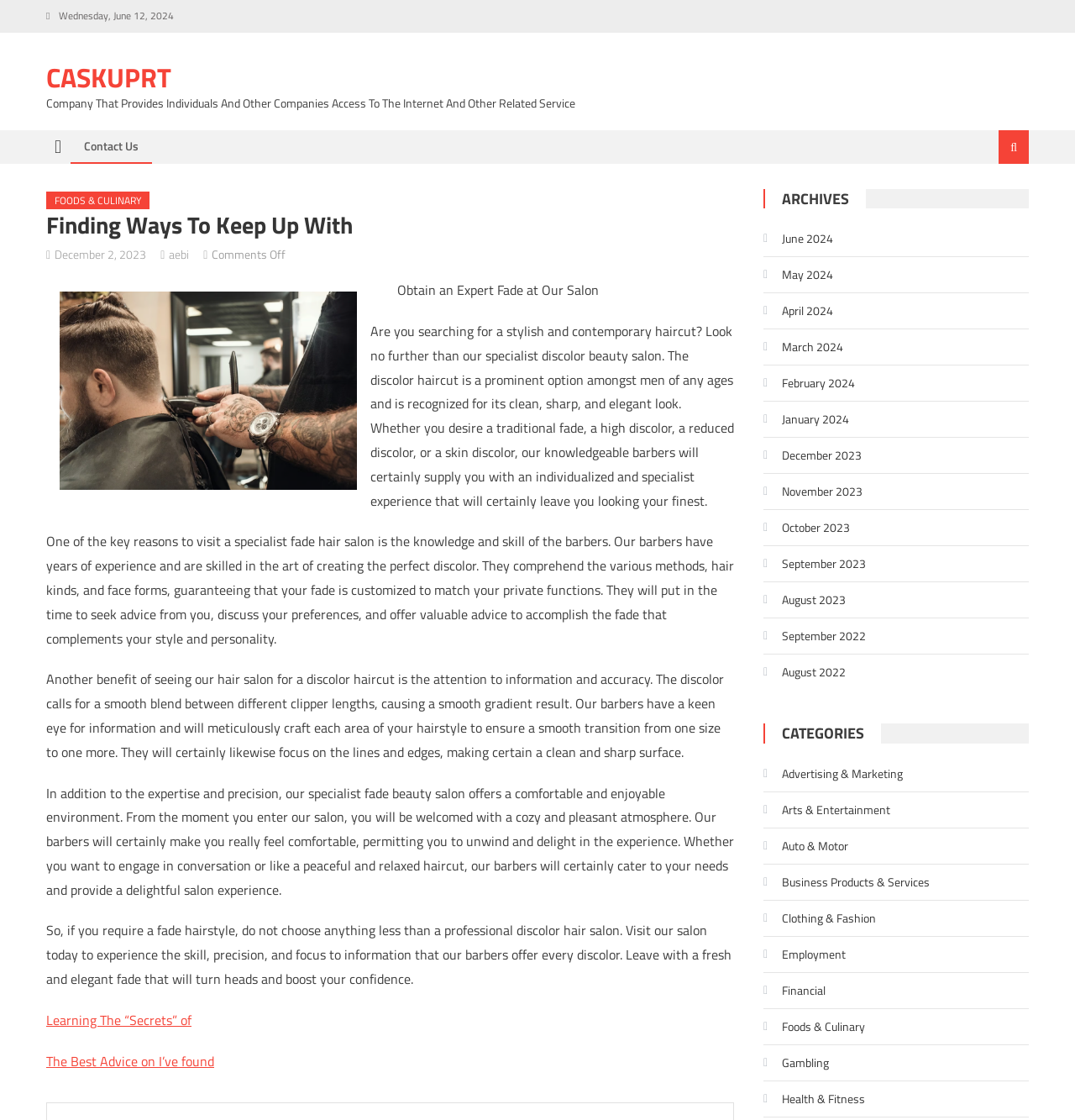What is the name of the company that provides internet access?
Provide a well-explained and detailed answer to the question.

I found the company name 'CASKUPRT' at the top of the webpage, which is described as a company that provides individuals and other companies access to the internet and other related services.